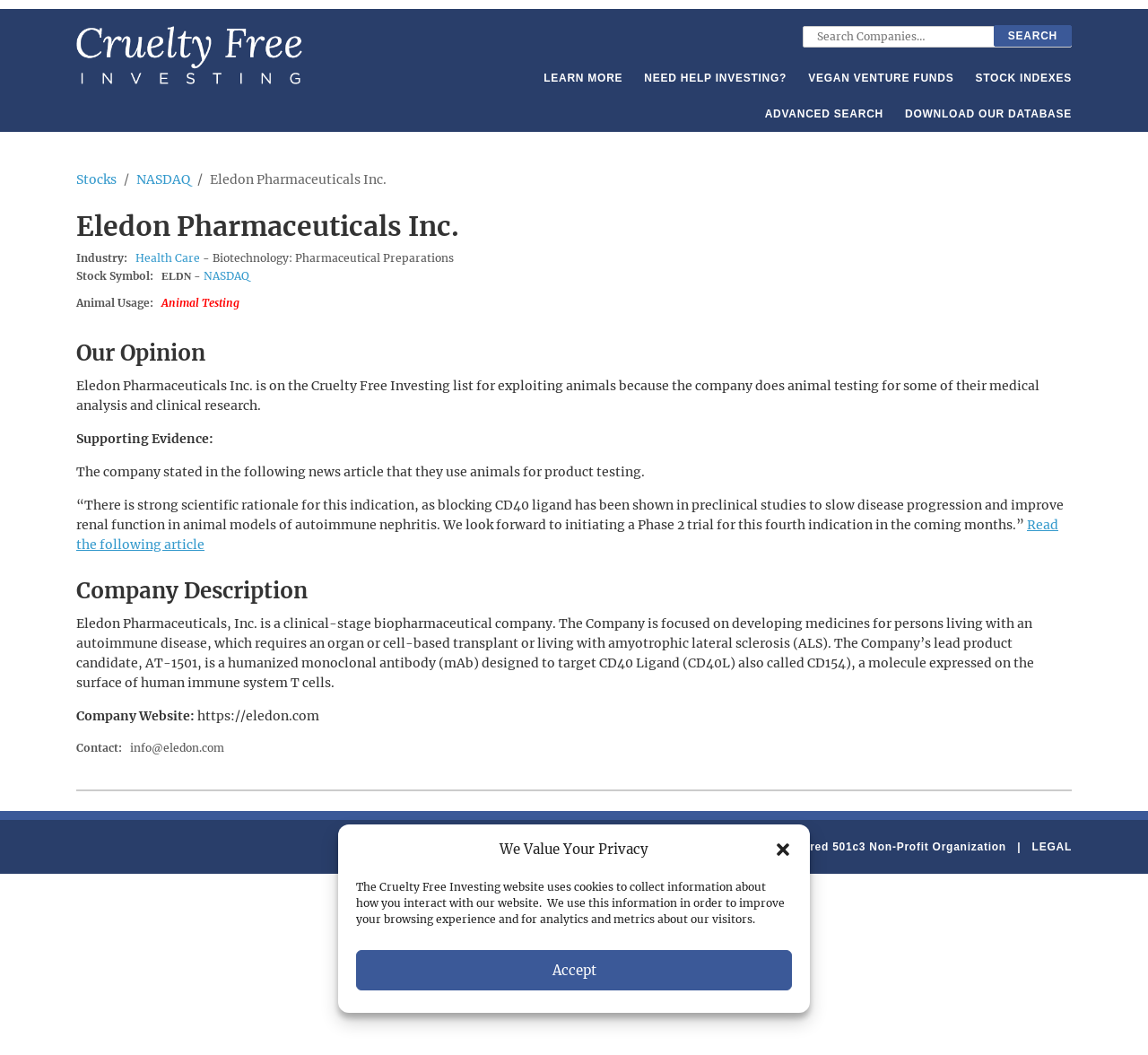Offer an in-depth caption of the entire webpage.

The webpage is about Eledon Pharmaceuticals, Inc., a clinical-stage biopharmaceutical company focused on developing medicines for autoimmune diseases and amyotrophic lateral sclerosis (ALS). 

At the top of the page, there is a dialog box with a privacy policy message, which can be closed by clicking the "Close dialog" button. Below the dialog box, there is a heading "Cruelty Free Investing" with a link and an image. 

On the top-right corner, there is a search bar with a "Search for:" label, a search box, and a "SEARCH" button. 

Below the search bar, there are several links, including "LEARN MORE", "NEED HELP INVESTING?", "VEGAN VENTURE FUNDS", "STOCK INDEXES", "ADVANCED SEARCH", and "DOWNLOAD OUR DATABASE". 

The main content of the page is divided into sections. The first section has a heading "Eledon Pharmaceuticals Inc." with industry and stock symbol information. The second section has a heading "Our Opinion" with a description of the company's animal testing practices and a link to a news article. 

The third section has a heading "Company Description" with a detailed description of the company's focus and lead product candidate. There is also a link to the company's website and contact information. 

At the bottom of the page, there is a copyright notice and links to "Cruelty Free Investing is a registered 501c3 Non-Profit Organization" and "LEGAL".